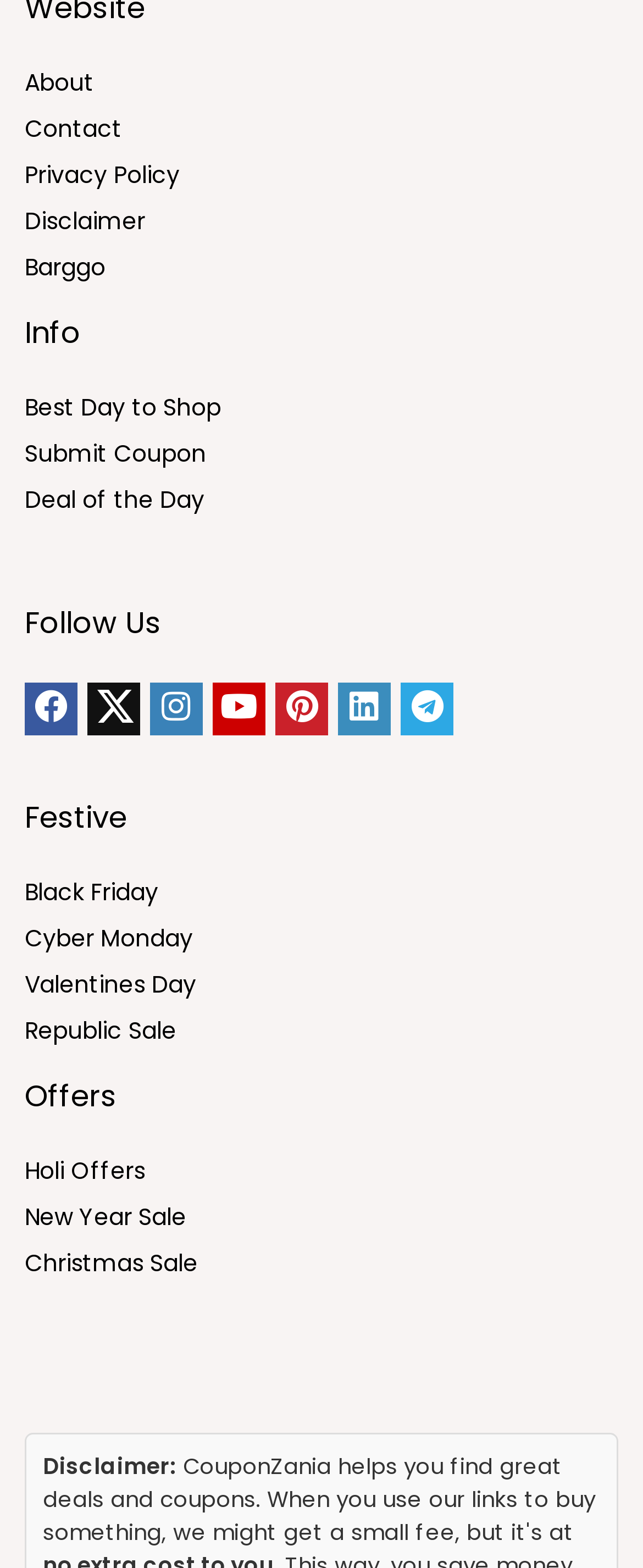Return the bounding box coordinates of the UI element that corresponds to this description: "title="Instagramm"". The coordinates must be given as four float numbers in the range of 0 and 1, [left, top, right, bottom].

[0.233, 0.435, 0.315, 0.469]